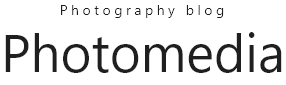Describe the scene in the image with detailed observations.

The image features the title "Photomedia," which is prominently displayed in a stylish font. It serves as the header for a photography blog, suggesting a focus on visual content, photography techniques, and potentially curated photo collections. The design exudes a clean and modern aesthetic, making it inviting for readers interested in photography. The accompanying text, "Photography blog," indicates the site's purpose, reinforcing its niche in the online photography community. This combination aims to attract enthusiasts and professionals eager to explore photography-related topics and resources.